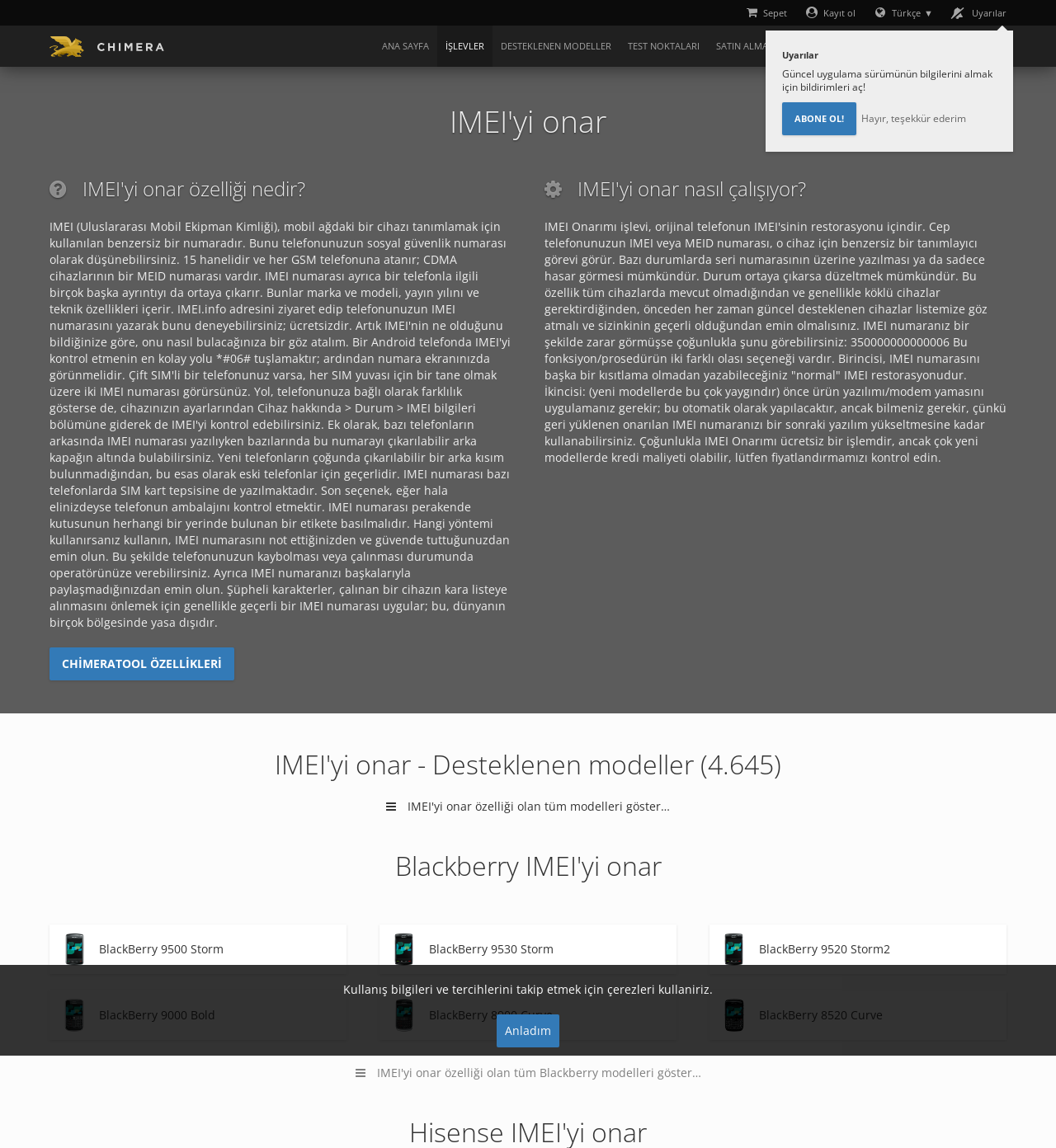Could you determine the bounding box coordinates of the clickable element to complete the instruction: "Write a review"? Provide the coordinates as four float numbers between 0 and 1, i.e., [left, top, right, bottom].

None